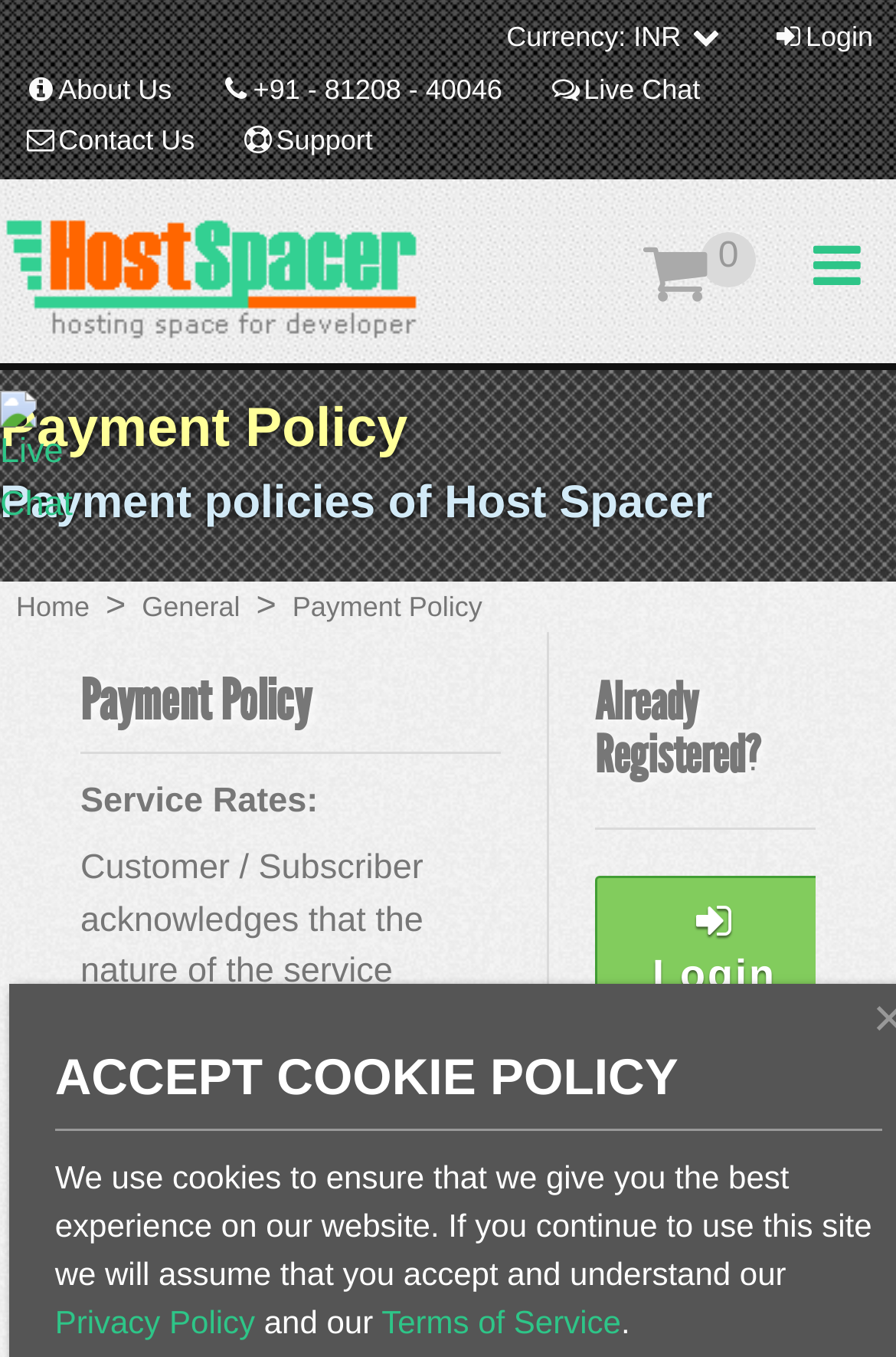Find the bounding box coordinates of the element to click in order to complete the given instruction: "Open Live Chat."

[0.0, 0.288, 0.097, 0.512]